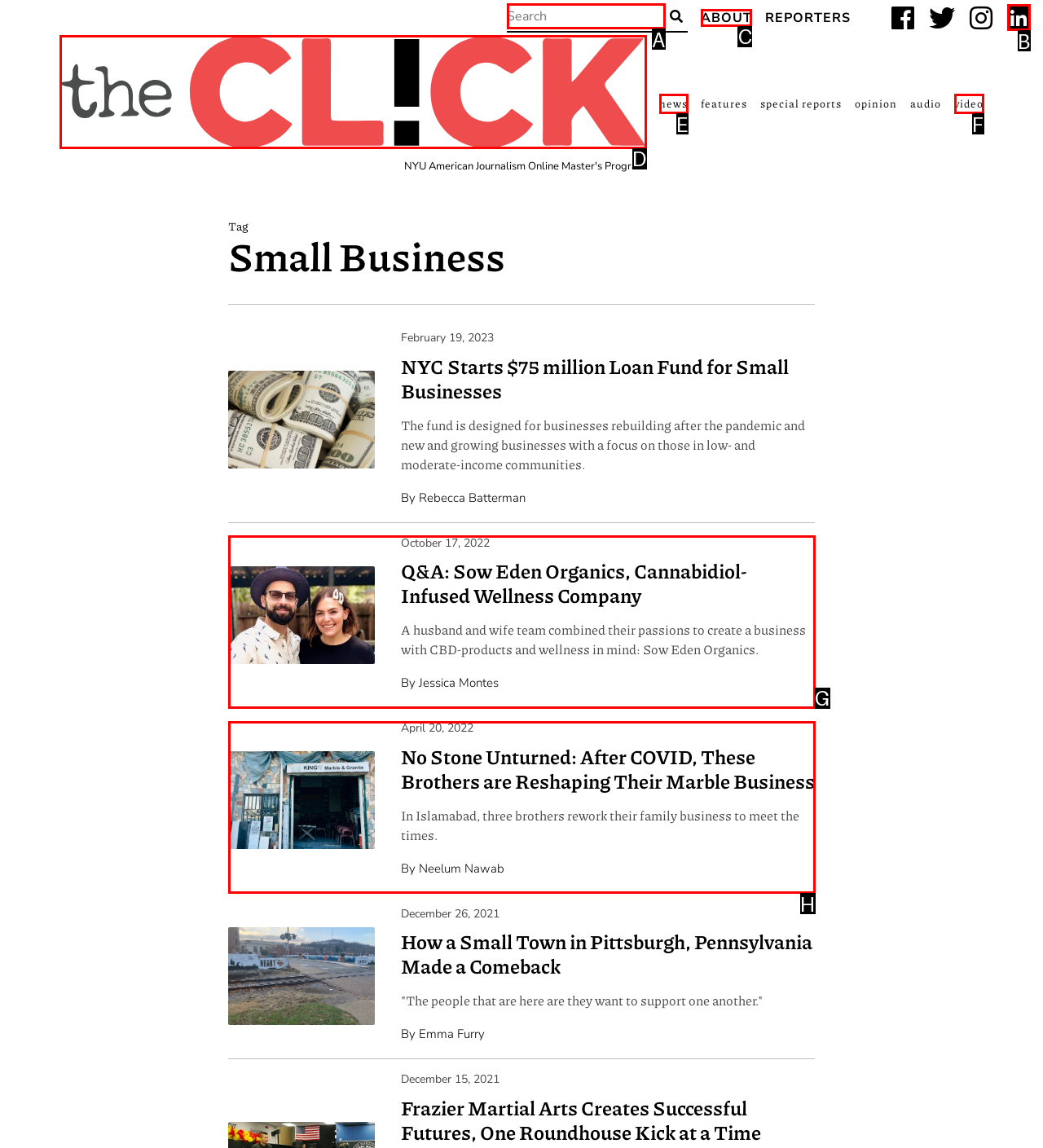Out of the given choices, which letter corresponds to the UI element required to Go to ABOUT page? Answer with the letter.

C